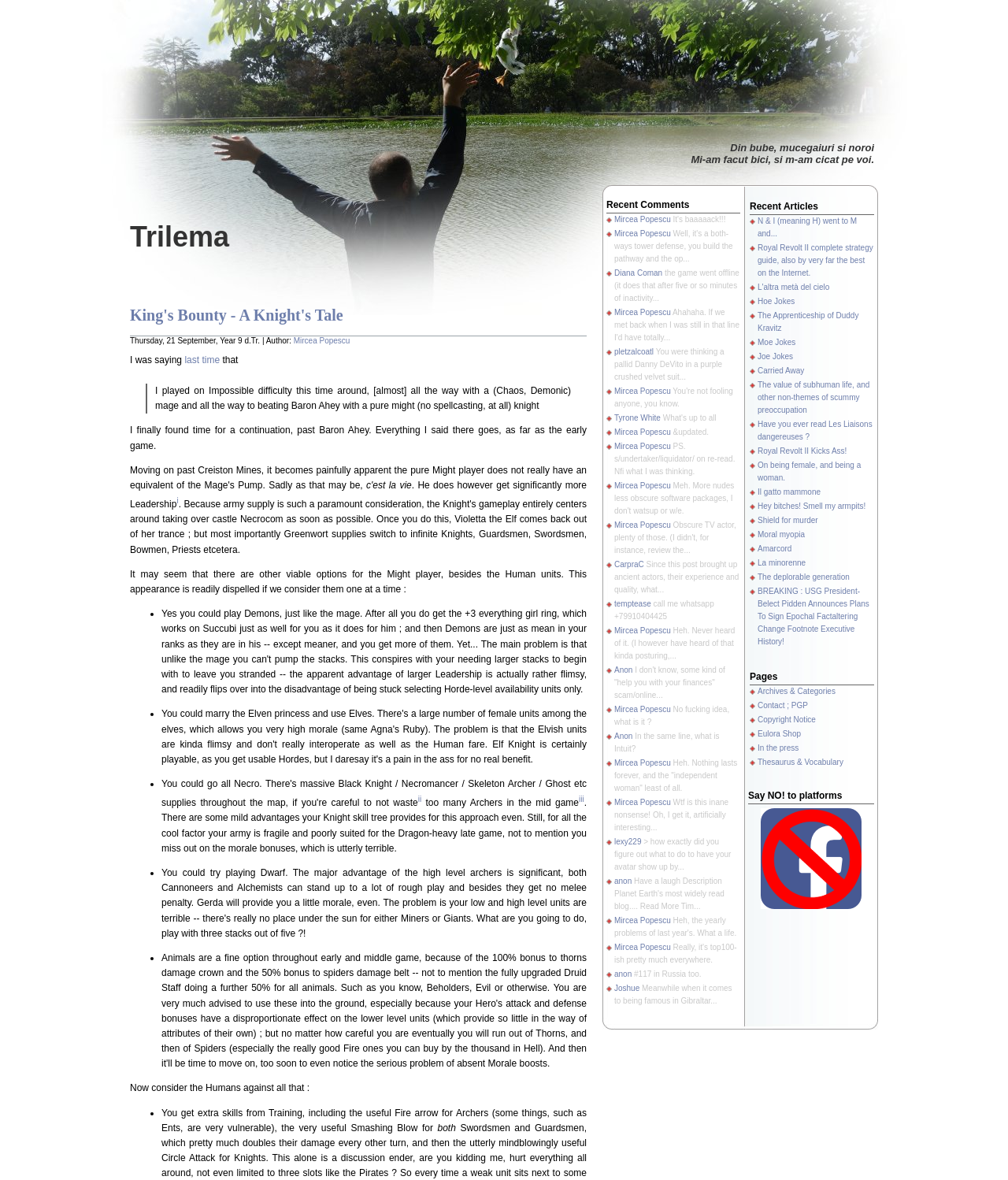Give a one-word or one-phrase response to the question: 
How many recent articles are listed?

5